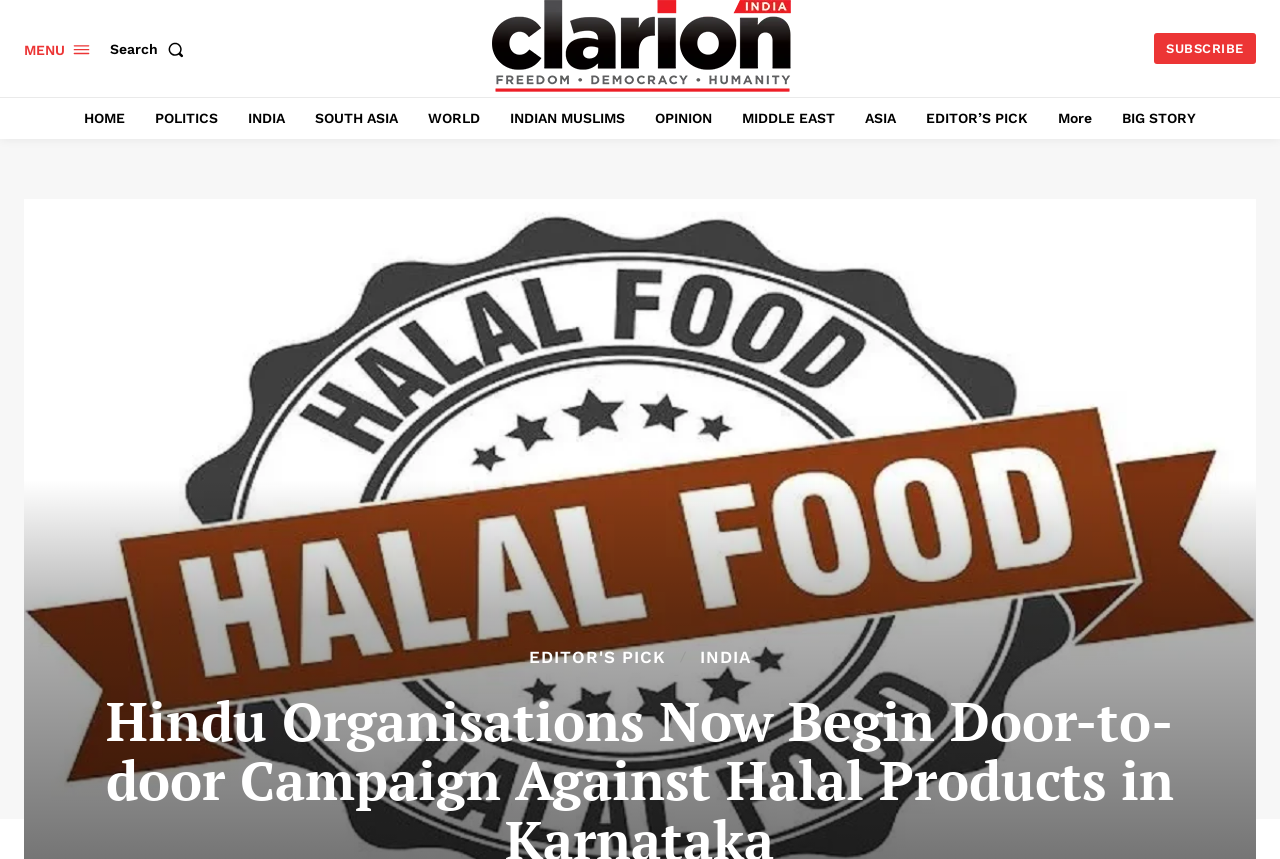What is the position of the 'HOME' link?
Please use the image to provide an in-depth answer to the question.

I analyzed the bounding box coordinates of the 'HOME' link element and found that its y1 and y2 values are smaller than those of other link elements, indicating that it is located at the top left of the webpage.